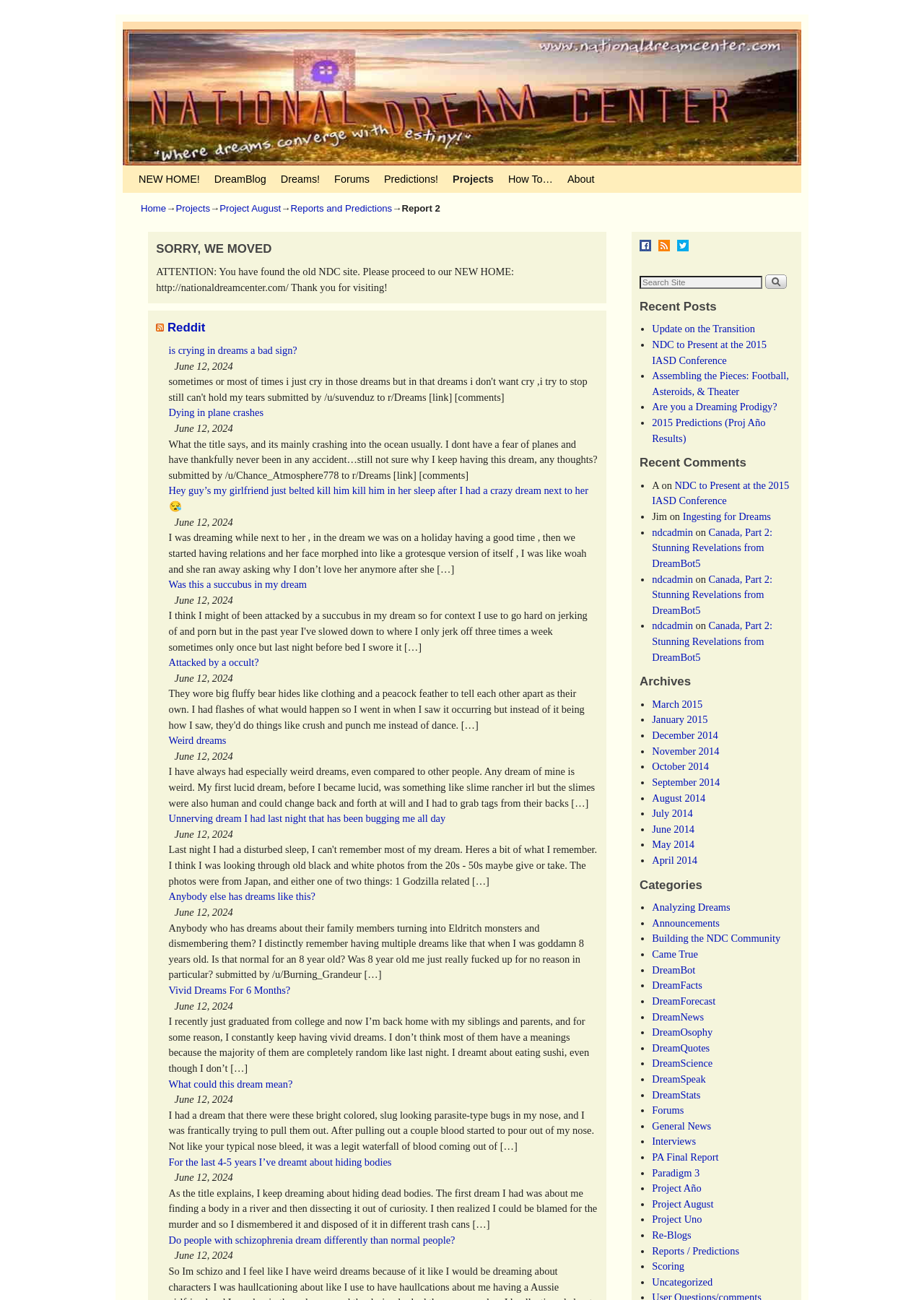What is the topic of the post 'is crying in dreams a bad sign?'?
Offer a detailed and exhaustive answer to the question.

The topic of the post 'is crying in dreams a bad sign?' is 'Dreams' which is indicated by the link 'is crying in dreams a bad sign?' under the heading 'RSS Reddit'.